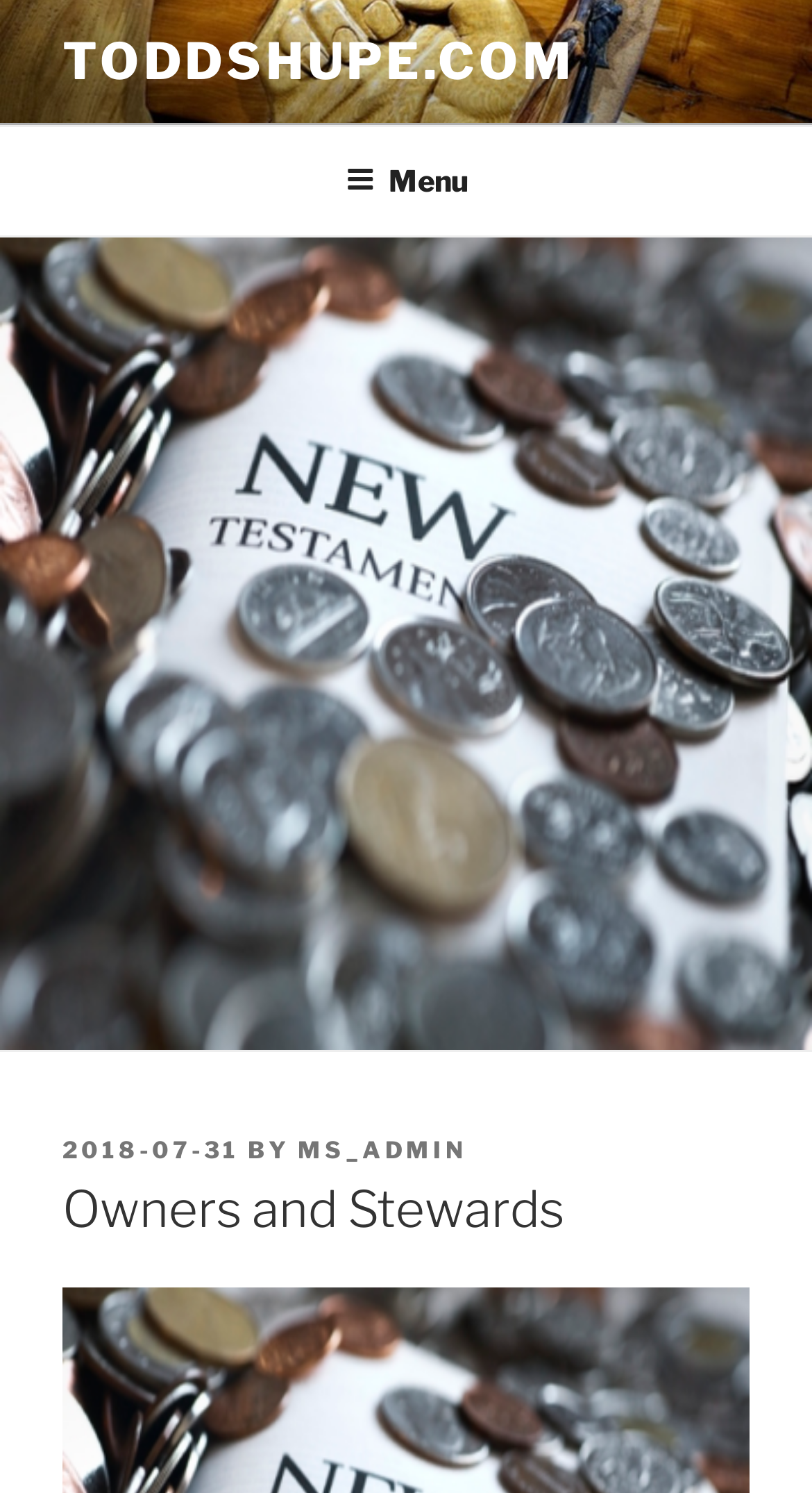What is the category of the post?
Please provide a single word or phrase answer based on the image.

Owners and Stewards